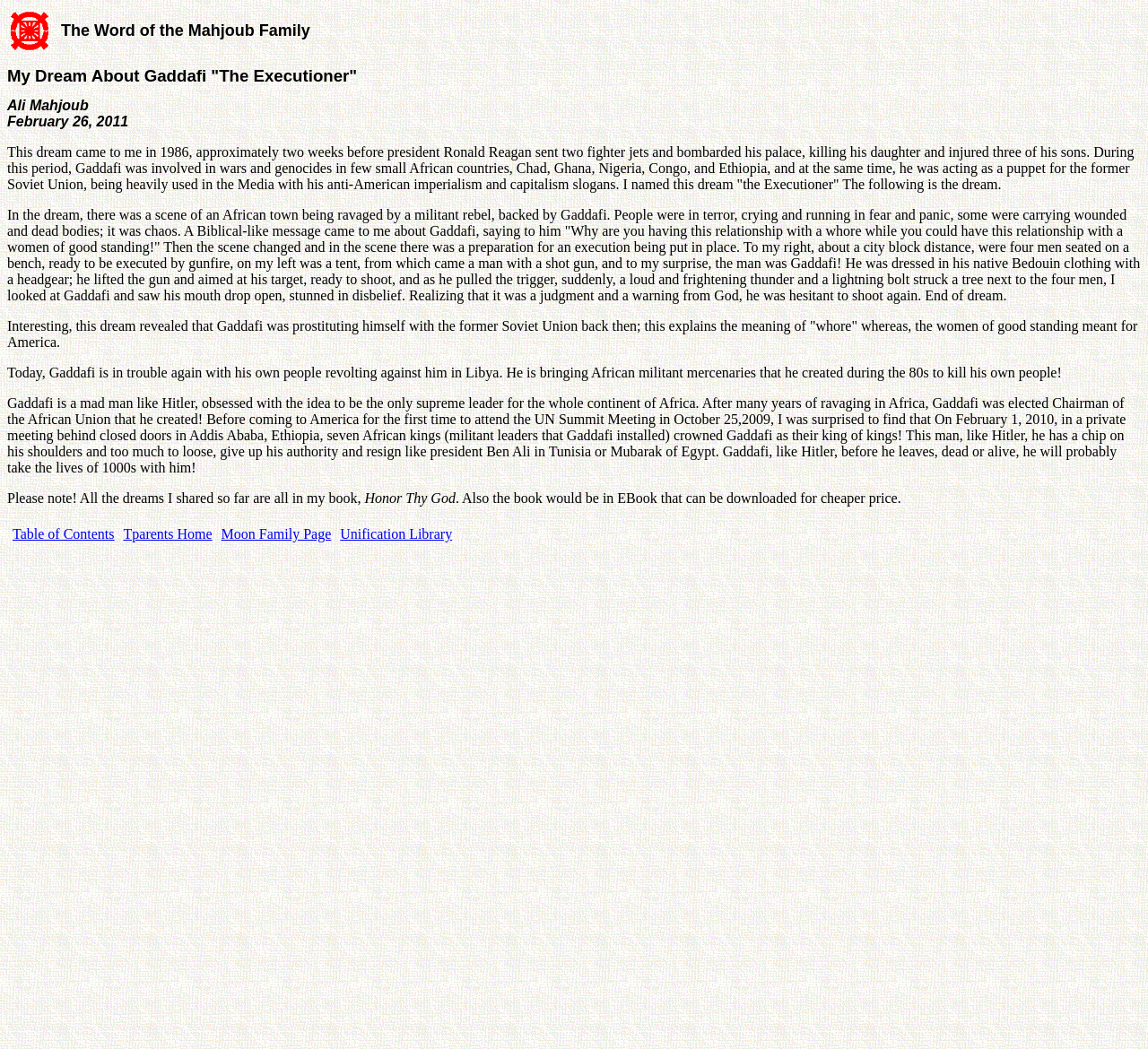Utilize the details in the image to thoroughly answer the following question: What is the purpose of the book mentioned on this webpage?

The book is mentioned as a collection of dreams, including the one described on this webpage, and is available for download as an eBook at a cheaper price, indicating that the purpose of the book is to share the author's dreams with others.